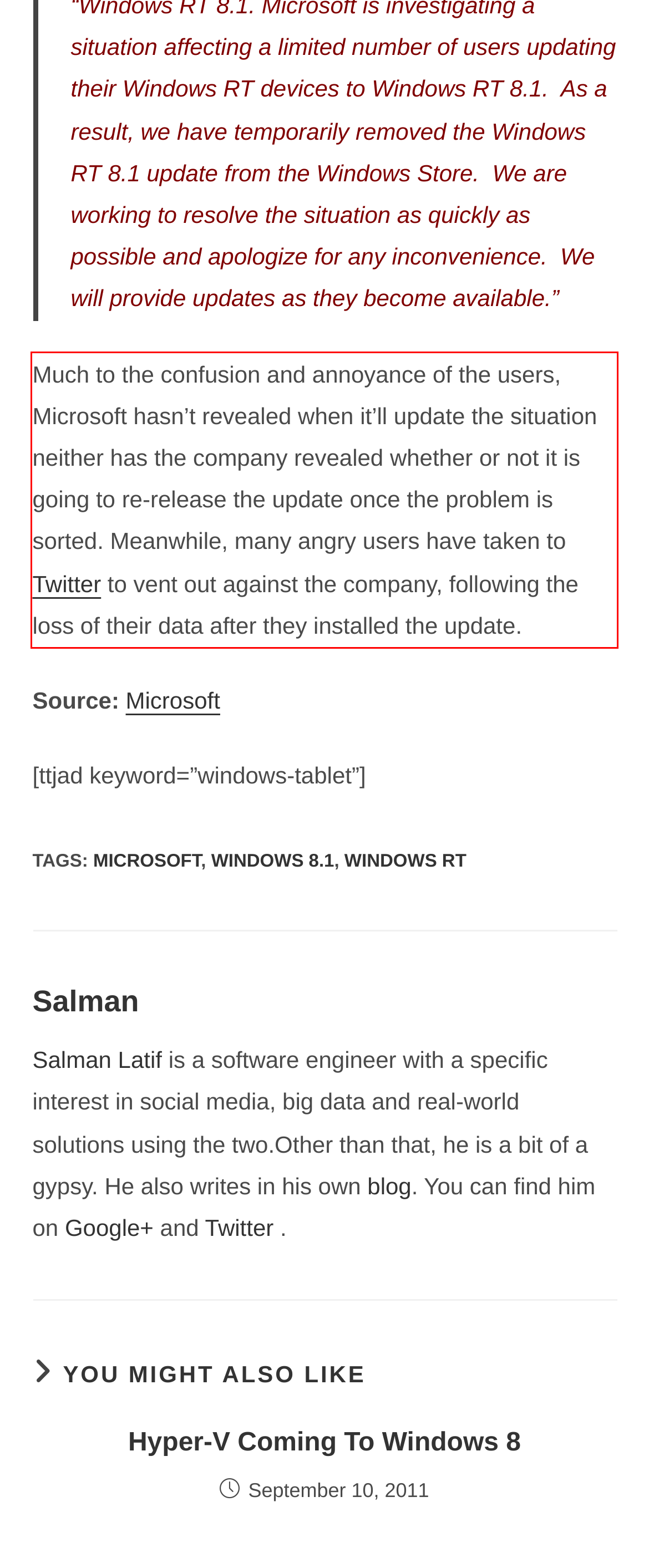Please examine the webpage screenshot containing a red bounding box and use OCR to recognize and output the text inside the red bounding box.

Much to the confusion and annoyance of the users, Microsoft hasn’t revealed when it’ll update the situation neither has the company revealed whether or not it is going to re-release the update once the problem is sorted. Meanwhile, many angry users have taken to Twitter to vent out against the company, following the loss of their data after they installed the update.